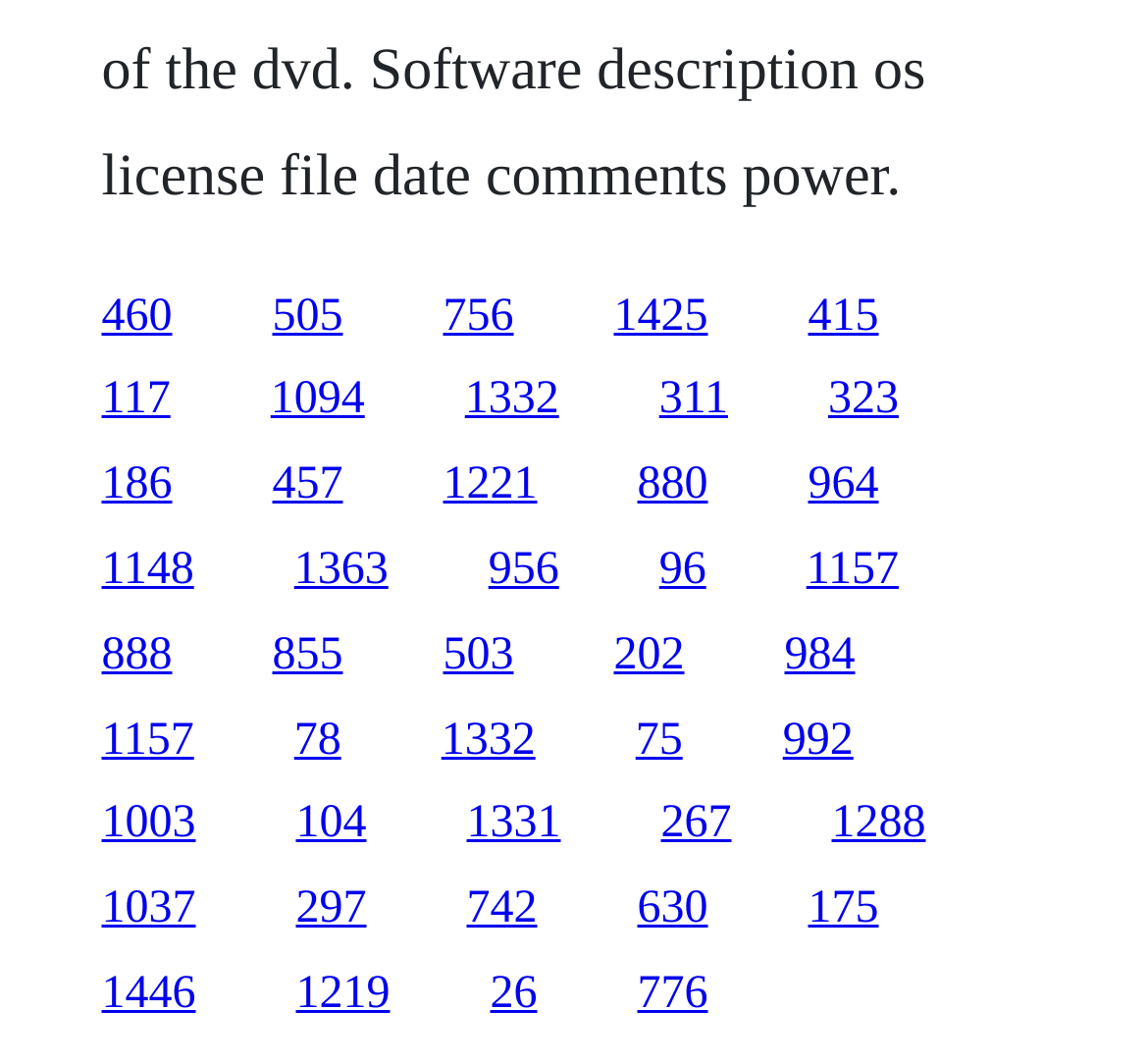How many columns of links are there on this page?
Answer the question with as much detail as you can, using the image as a reference.

By analyzing the bounding box coordinates of the links, I can see that they are aligned vertically, with no overlap in the x-axis coordinates. This suggests that the links are arranged in a single column, with each link stacked on top of the other.